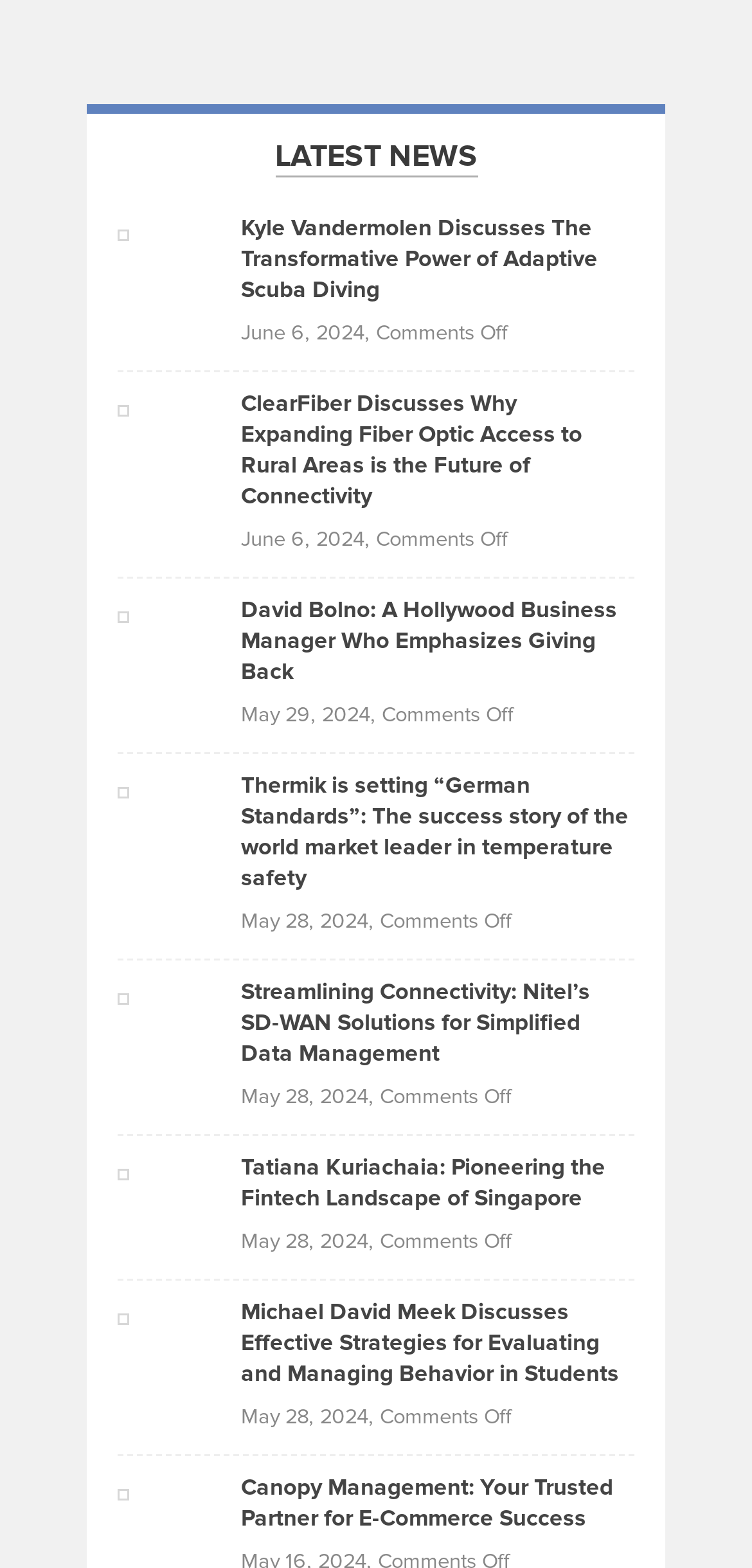Please find the bounding box coordinates of the element that must be clicked to perform the given instruction: "Learn more about David Bolno's business management". The coordinates should be four float numbers from 0 to 1, i.e., [left, top, right, bottom].

[0.32, 0.38, 0.838, 0.439]